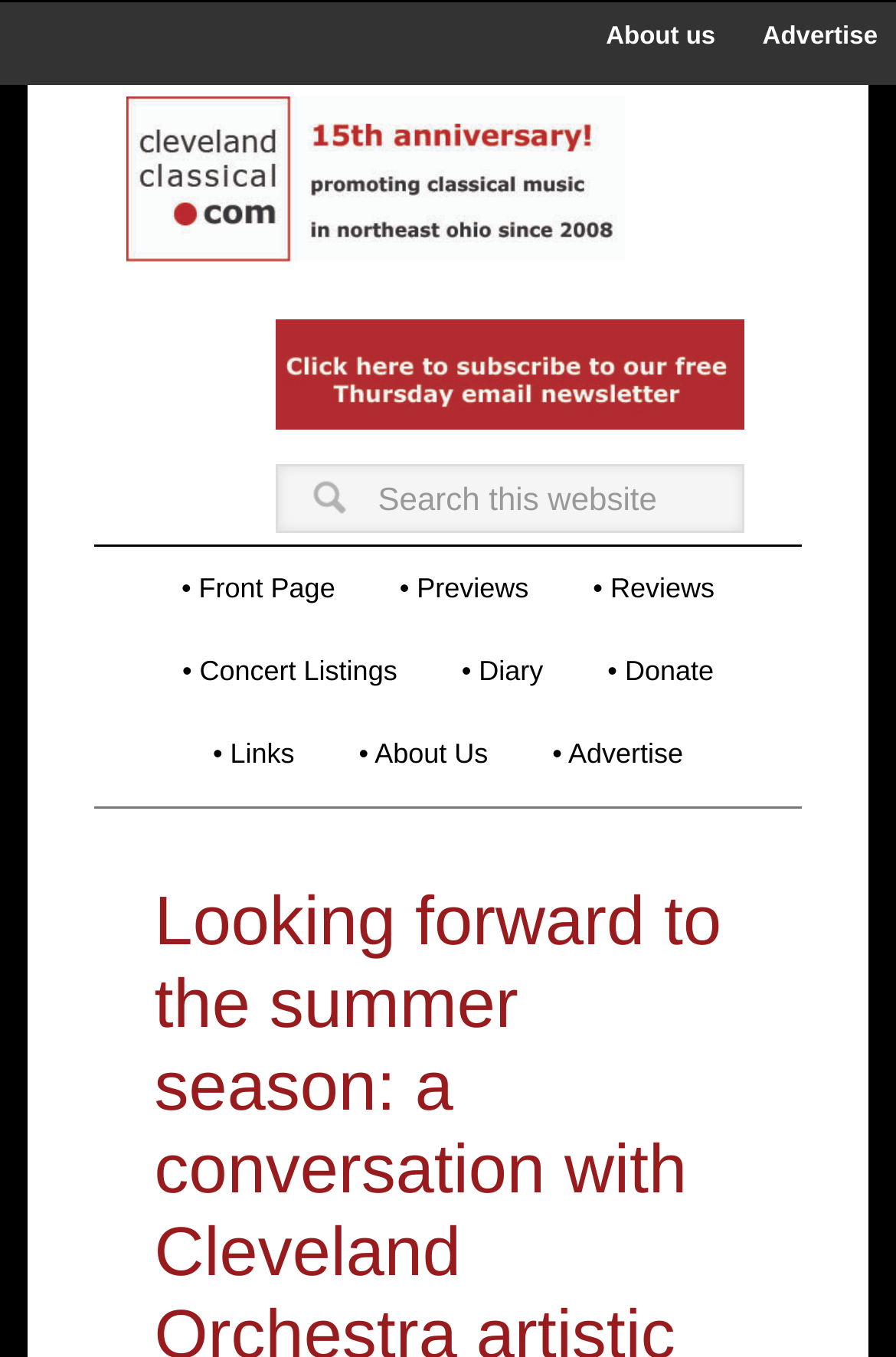Summarize the webpage in an elaborate manner.

The webpage is an archive page for Pinchas Zuckerman on Cleveland Classical, a website focused on classical music. At the top, there is a secondary navigation menu with links to "About us" and "Advertise". Below this, a prominent header image with the text "ClevelandClassical.com Header" spans across the top of the page. 

To the right of the header image, there is an advertisement with an image and a link labeled "Ad". Below the advertisement, a search bar allows users to search the website, accompanied by a "Search" button with the text "SEARCH". 

The main navigation menu is located below the search bar, with links to various sections of the website, including the front page, previews, reviews, concert listings, diary, donate, links, about us, and advertise. These links are arranged in a vertical column, with the front page link at the top and the advertise link at the bottom.